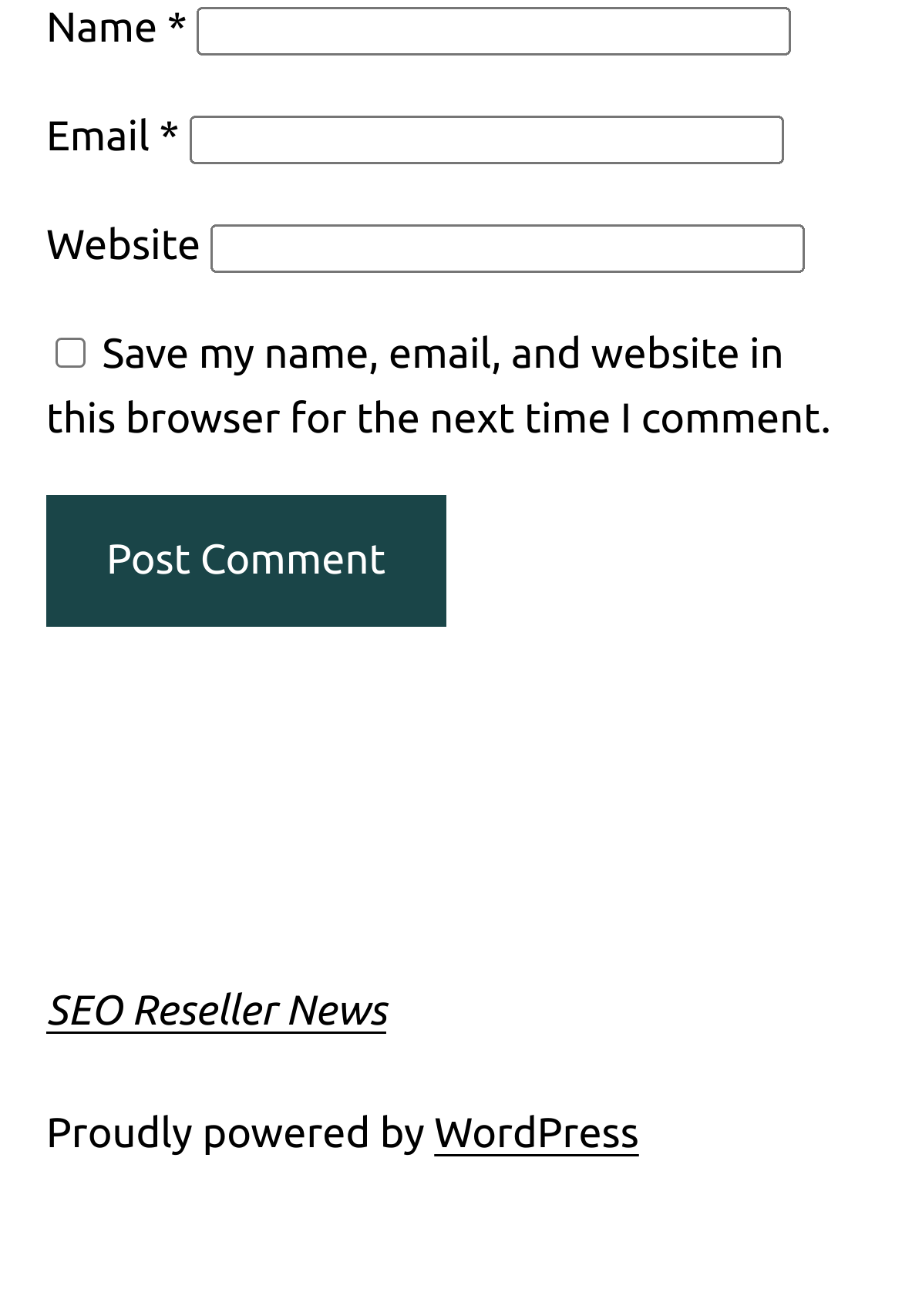What is the button at the bottom of the page for?
Please use the image to provide an in-depth answer to the question.

The button at the bottom of the page has the text 'Post Comment', which suggests that it is used to submit a comment or post on the website.